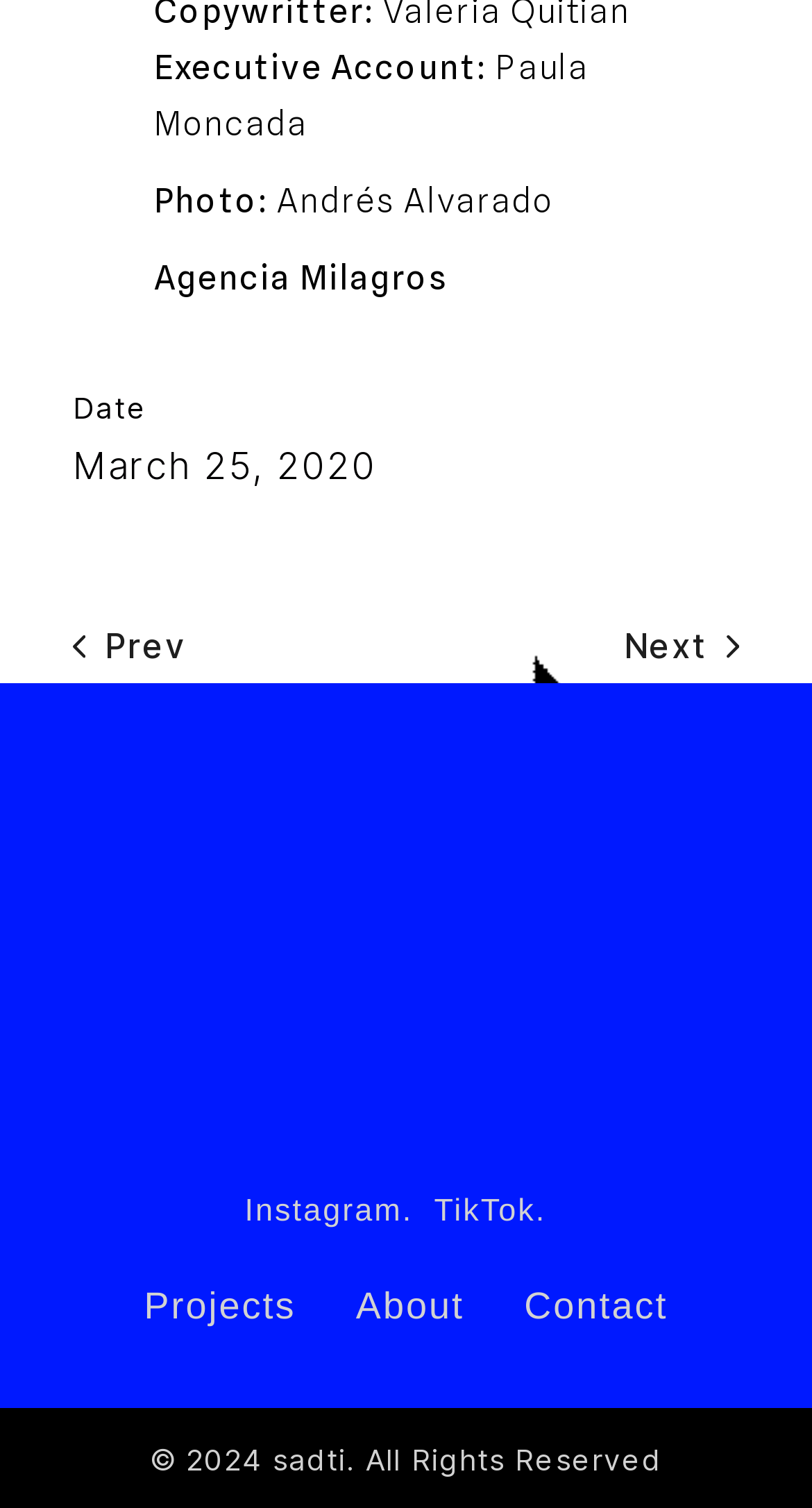What is the executive account name?
Refer to the image and respond with a one-word or short-phrase answer.

Paula Moncada